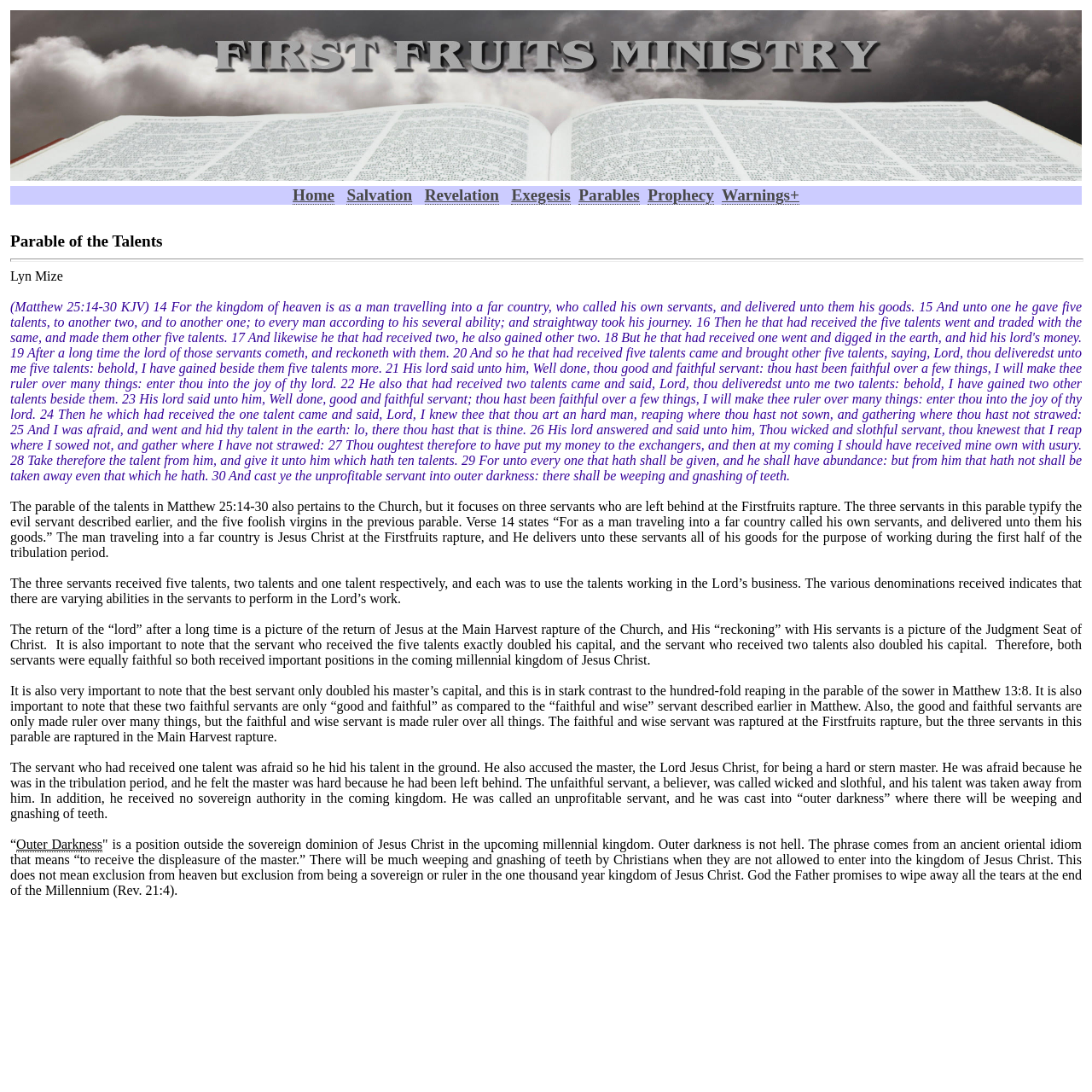Please identify the bounding box coordinates of the area that needs to be clicked to fulfill the following instruction: "Read the article about the Parable of the Talents."

[0.008, 0.191, 0.992, 0.852]